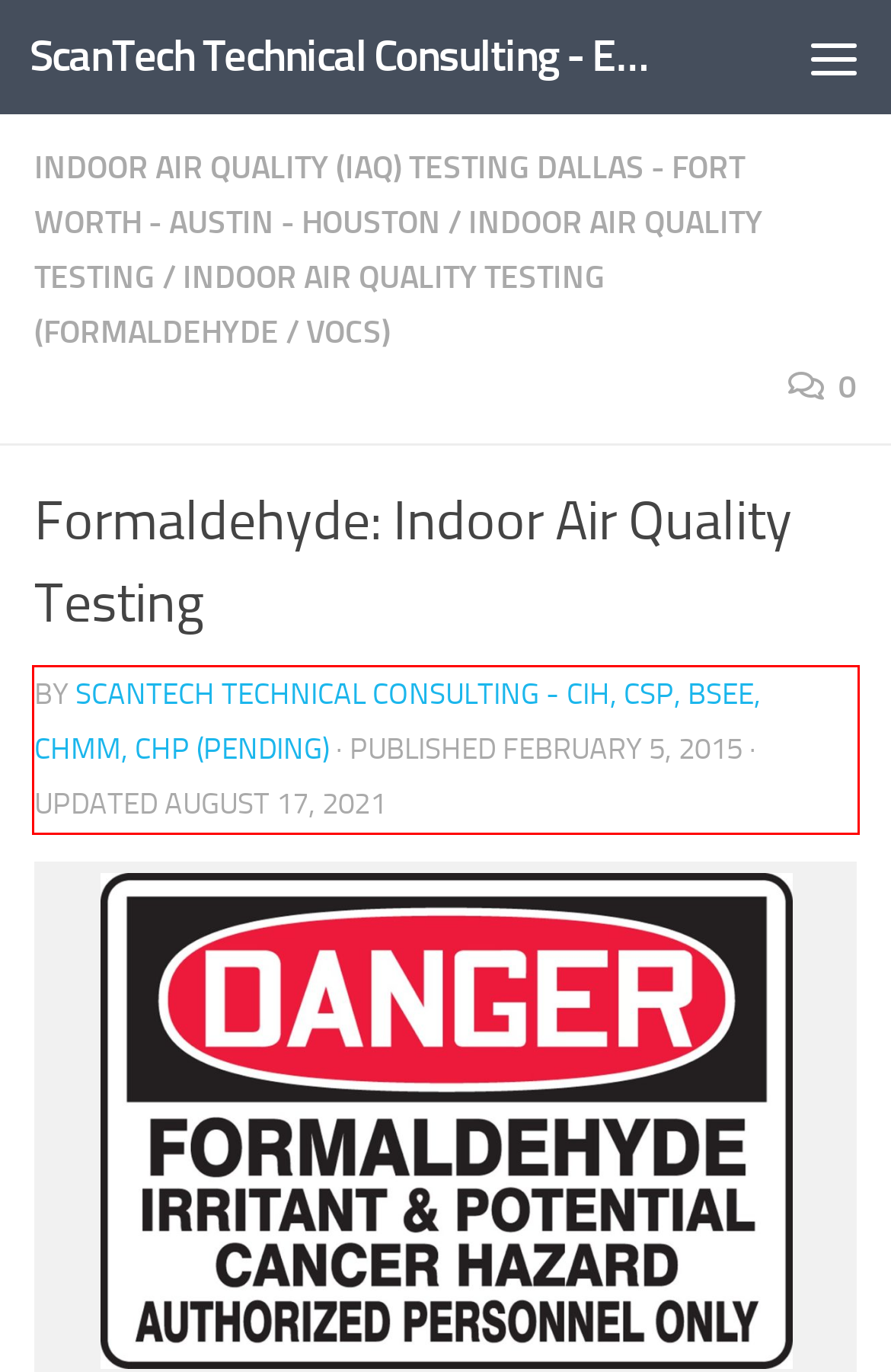Using the provided webpage screenshot, recognize the text content in the area marked by the red bounding box.

BY SCANTECH TECHNICAL CONSULTING - CIH, CSP, BSEE, CHMM, CHP (PENDING) · PUBLISHED FEBRUARY 5, 2015 · UPDATED AUGUST 17, 2021